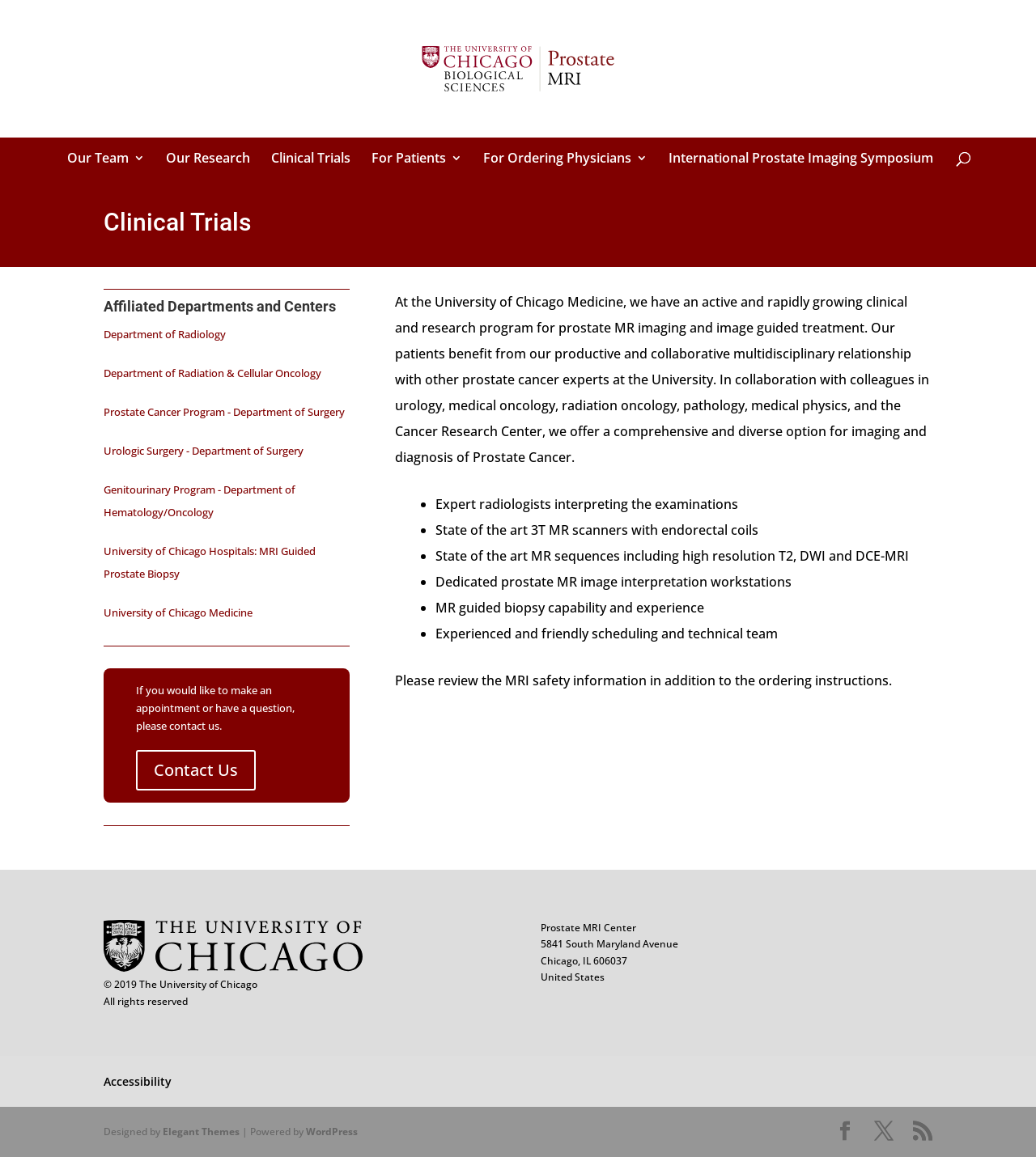What is the relationship between the center and the University of Chicago?
Refer to the screenshot and deliver a thorough answer to the question presented.

I found the answer by reading the paragraph that starts with 'At the University of Chicago Medicine, we have an active and rapidly growing clinical and research program...'. This paragraph mentions the collaboration between the center and the University of Chicago, suggesting a collaborative relationship.